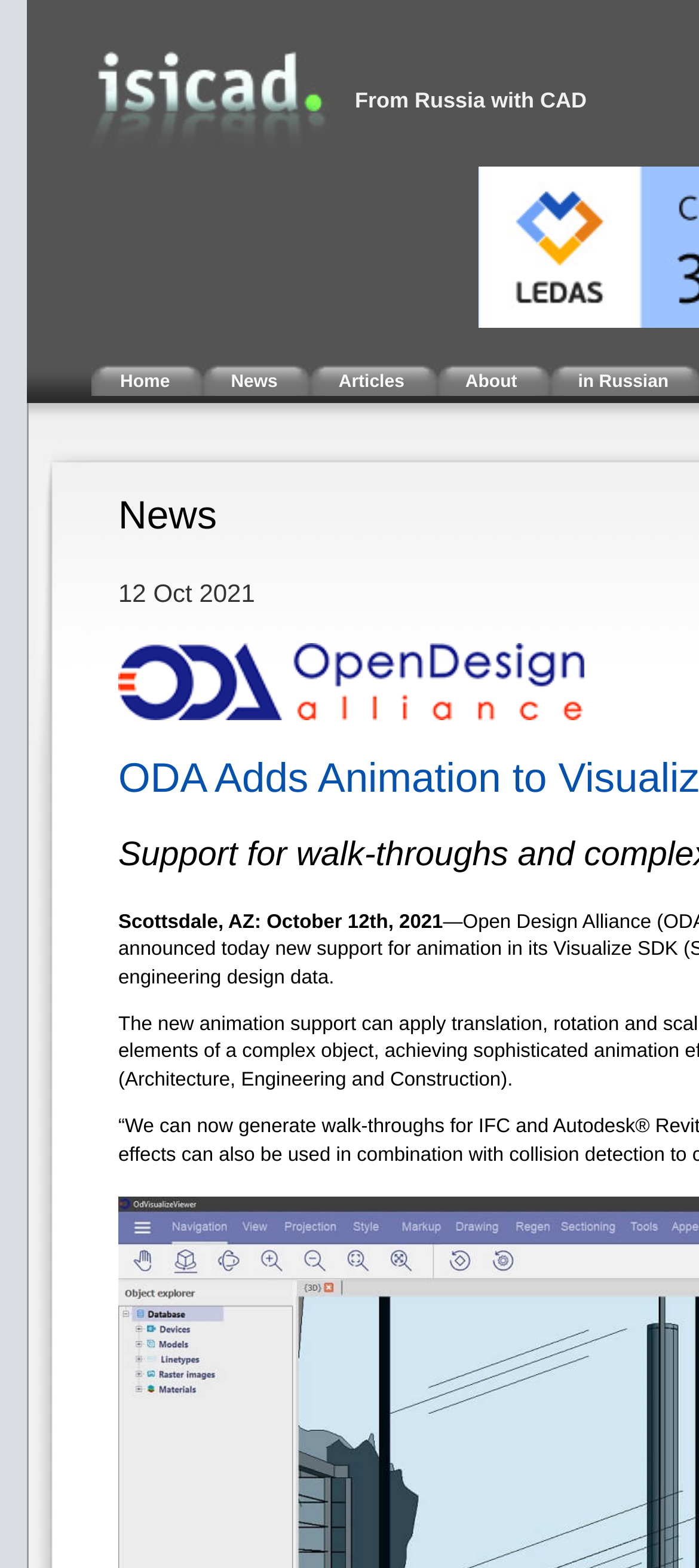Provide a thorough and detailed response to the question by examining the image: 
What is the location mentioned in the webpage?

I found the location by looking at the StaticText element with the content 'Scottsdale, AZ: October 12th, 2021' which is located at [0.169, 0.581, 0.634, 0.595]. This text is likely to be a location and date, and the location is Scottsdale, AZ.